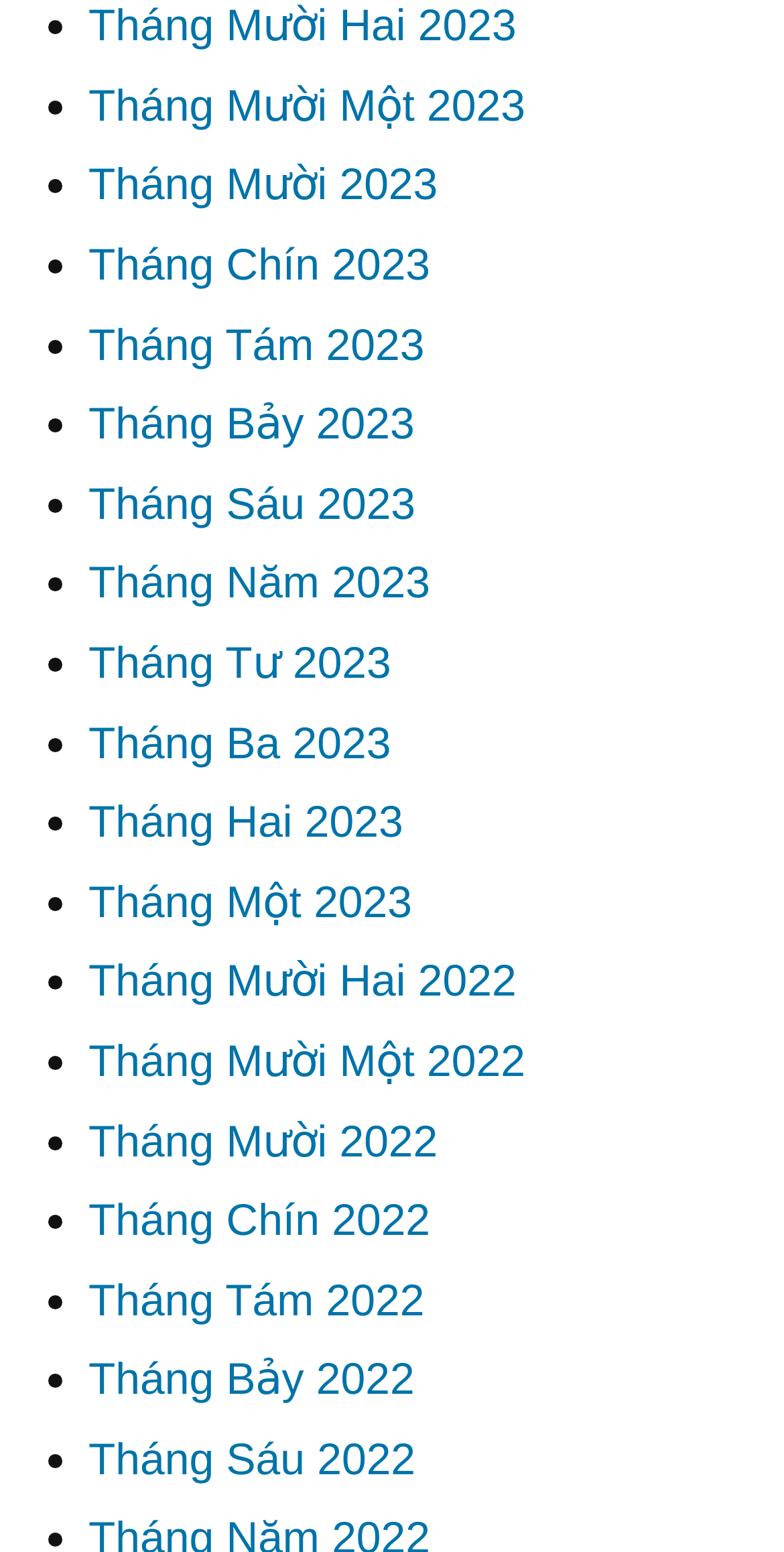Extract the bounding box coordinates for the HTML element that matches this description: "Tháng Mười Hai 2022". The coordinates should be four float numbers between 0 and 1, i.e., [left, top, right, bottom].

[0.113, 0.616, 0.659, 0.648]